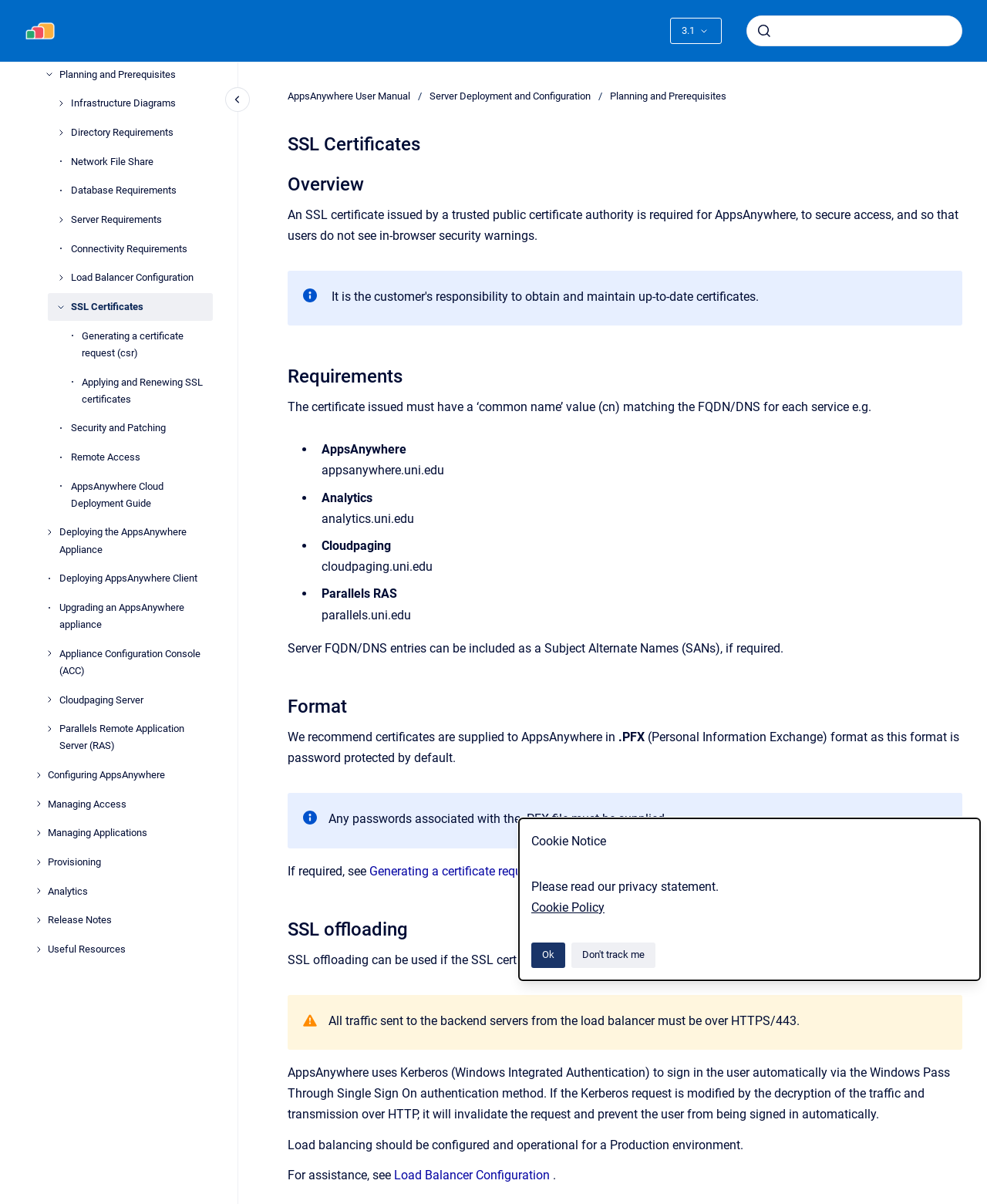What is the common name value for the certificate?
Refer to the image and provide a thorough answer to the question.

The webpage states that the certificate issued must have a 'common name' value (cn) matching the FQDN/DNS for each service, such as AppsAnywhere and Analytics.